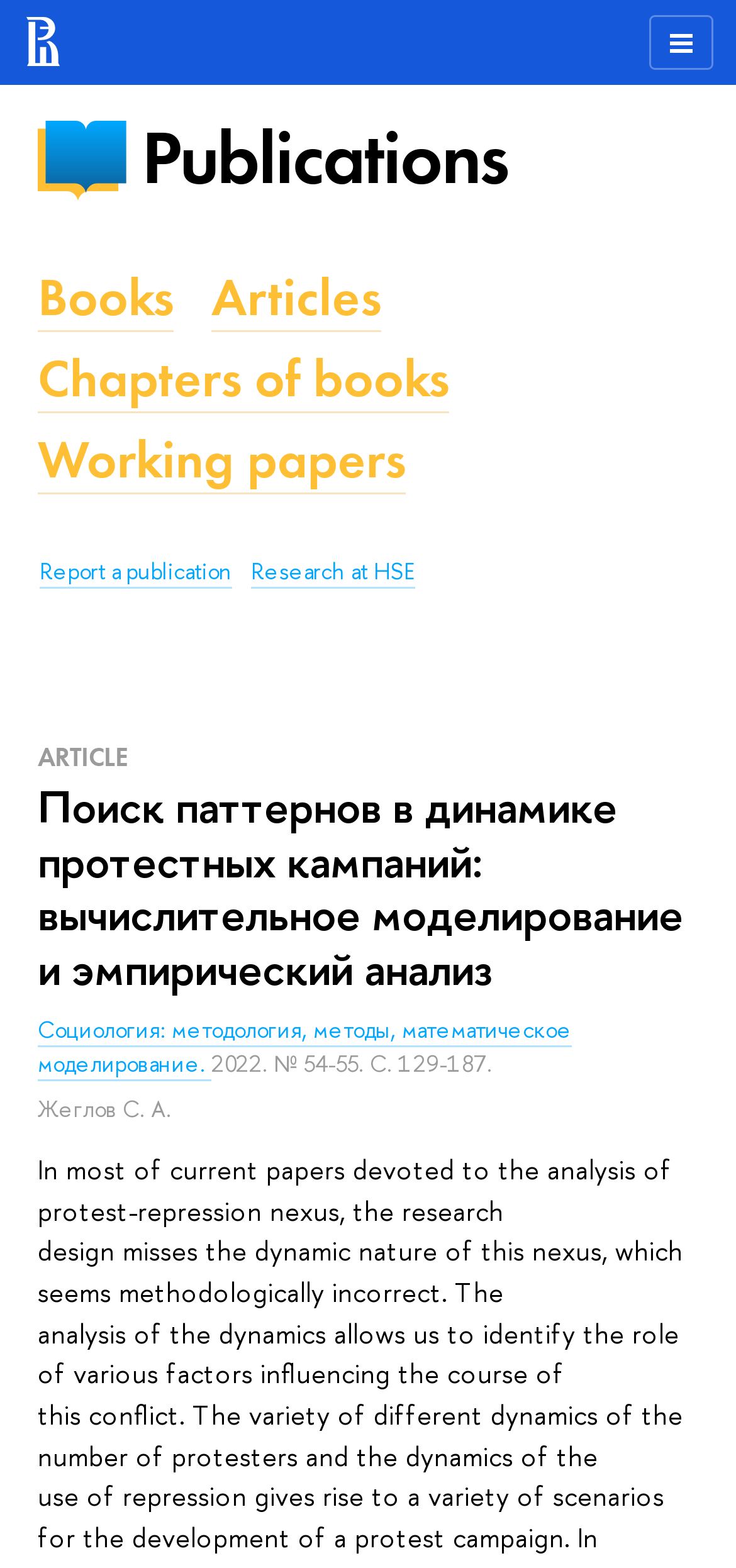Kindly determine the bounding box coordinates for the area that needs to be clicked to execute this instruction: "Click the 'Report a publication' link".

[0.054, 0.355, 0.315, 0.375]